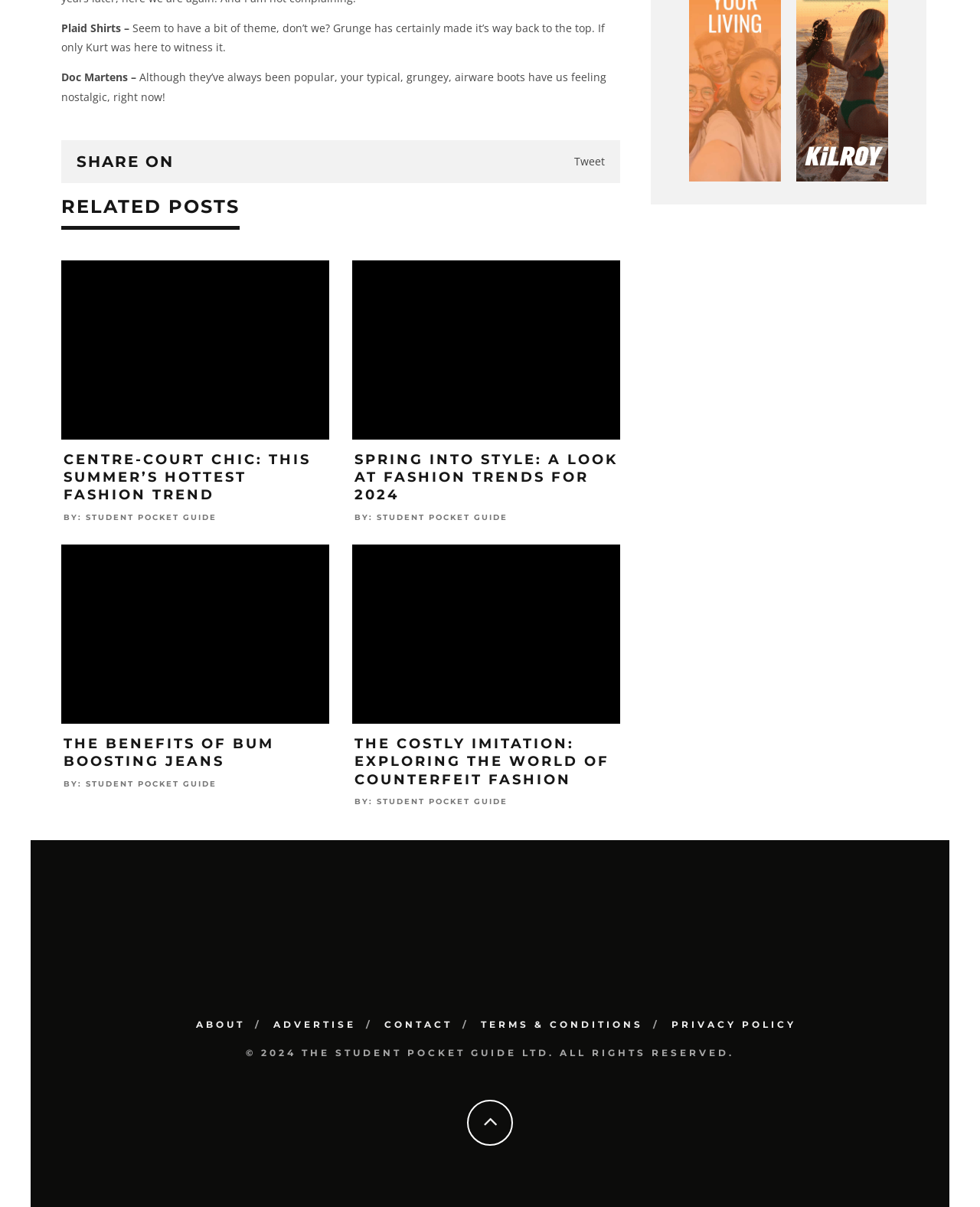Provide the bounding box coordinates of the section that needs to be clicked to accomplish the following instruction: "Check the 'PRIVACY POLICY'."

[0.685, 0.844, 0.812, 0.854]